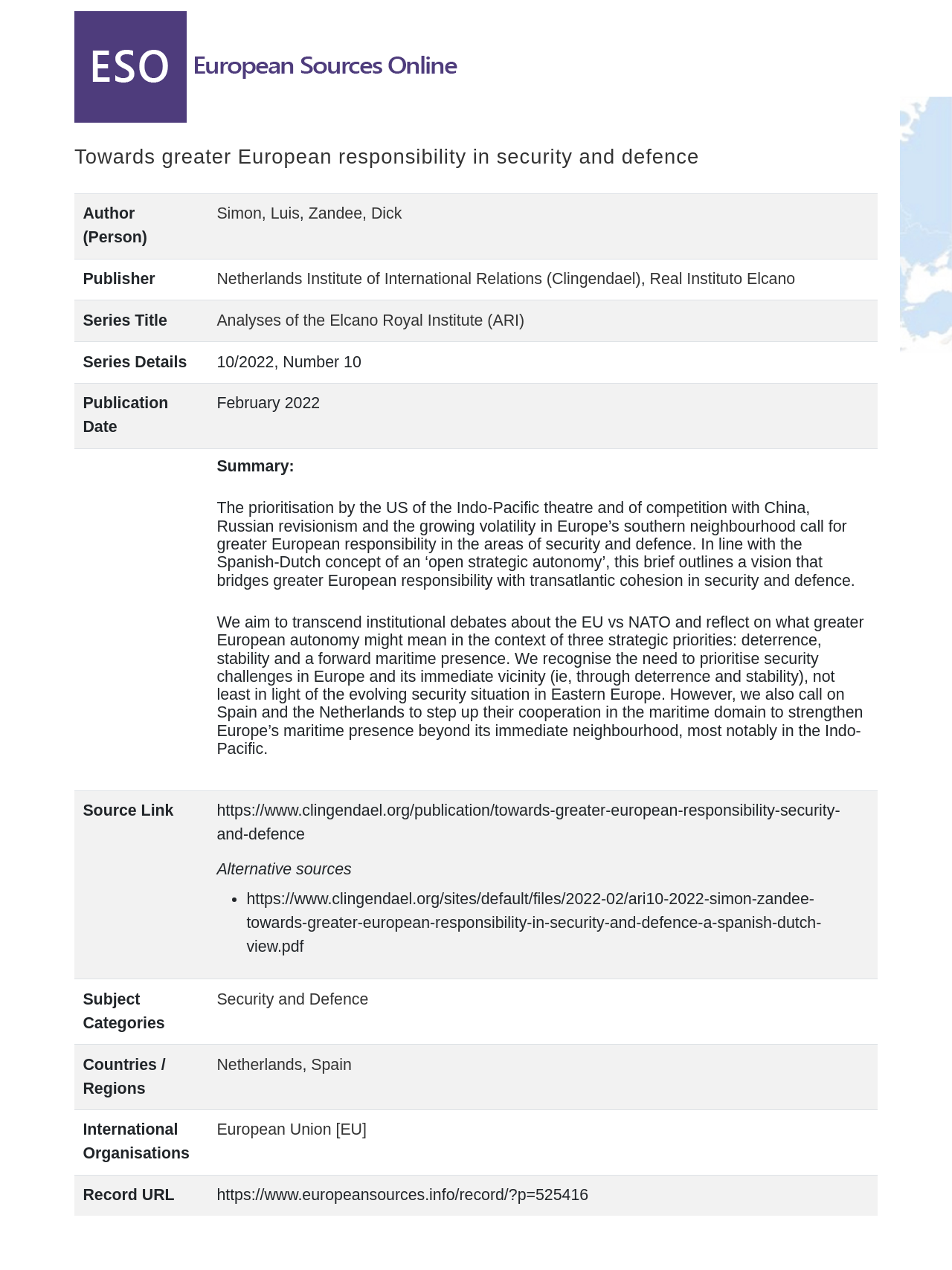What is the subject category of the article?
Please provide a single word or phrase in response based on the screenshot.

Security and Defence